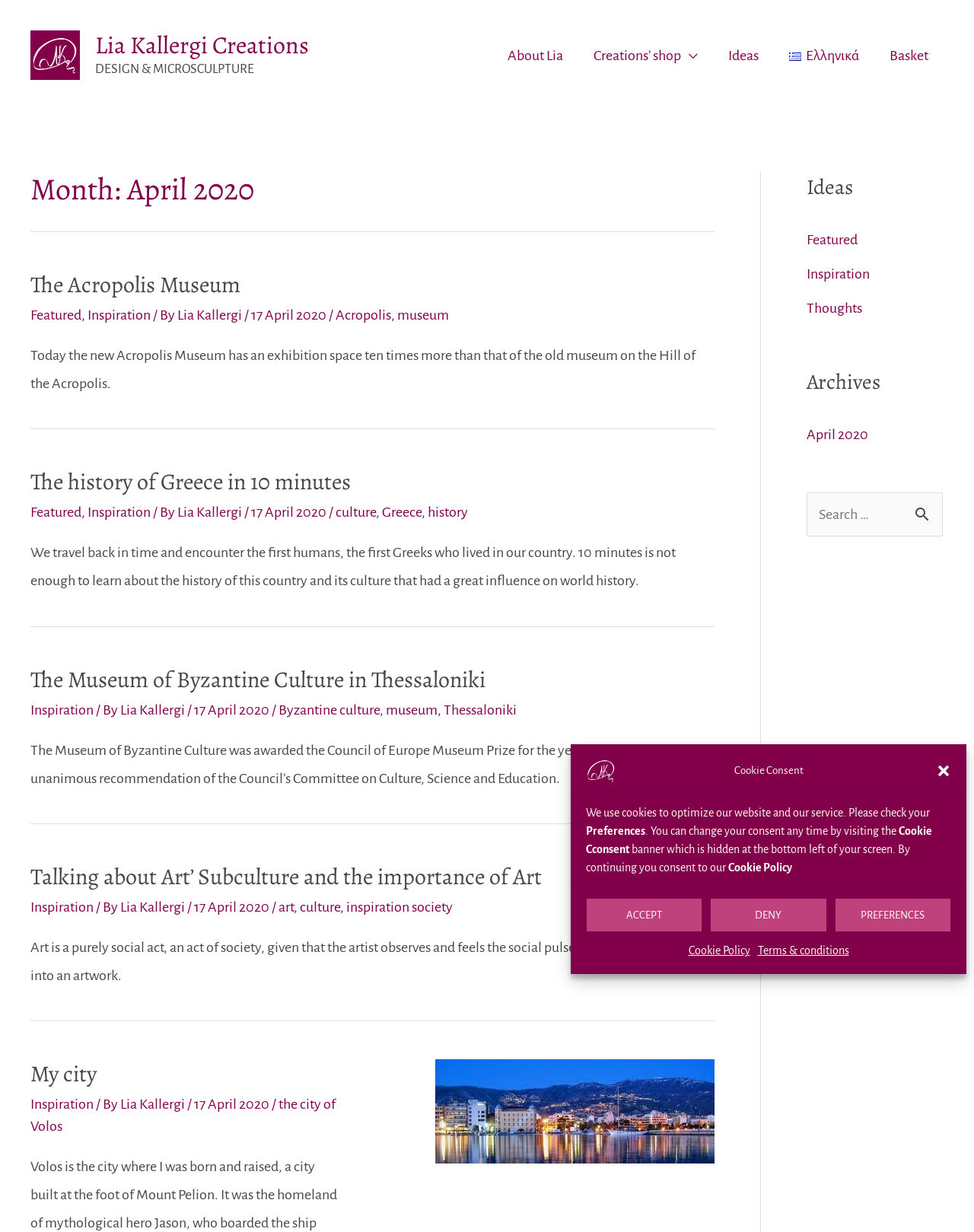Examine the image and give a thorough answer to the following question:
What is the name of the author of the articles?

I found the author's name by looking at the links and static texts in the article elements, and the name 'Lia Kallergi' appears as the author of all the articles.